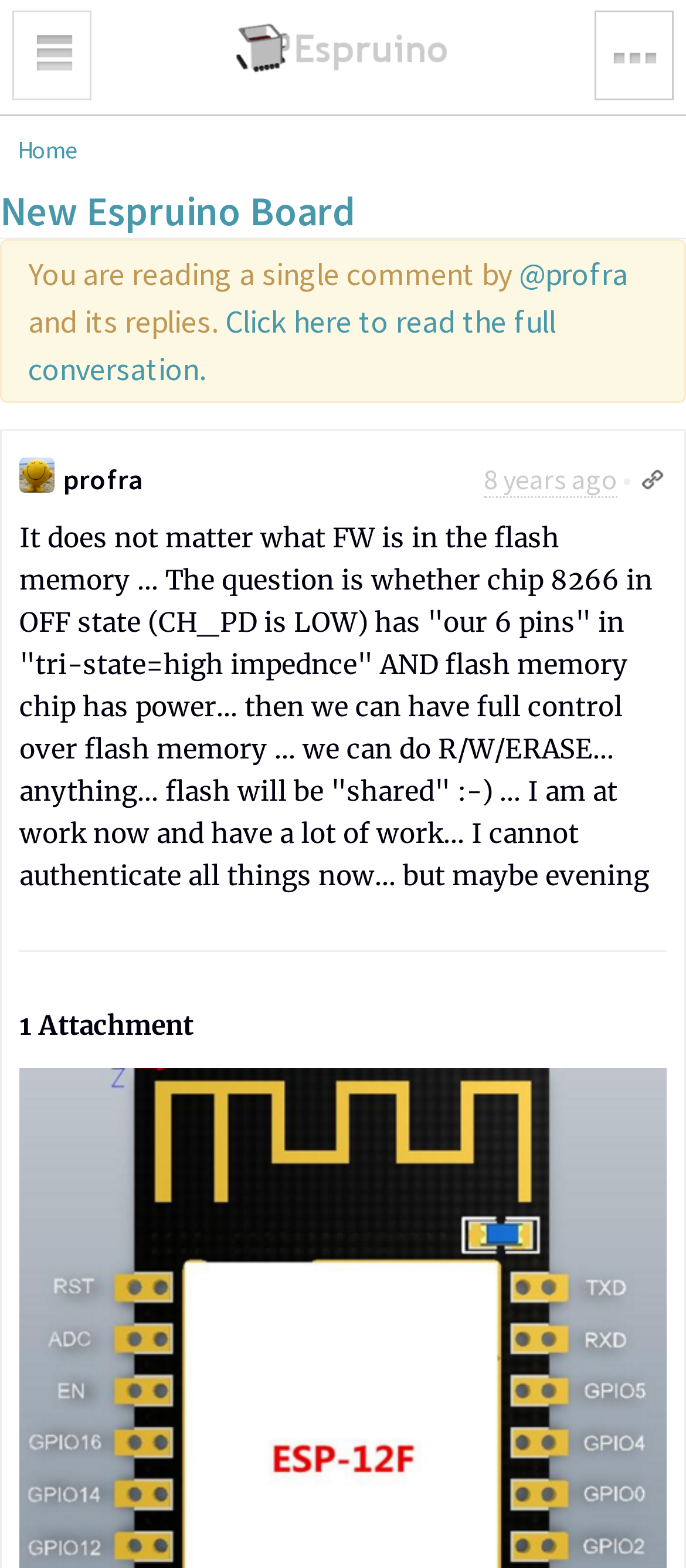Can you find and provide the title of the webpage?

New Espruino Board